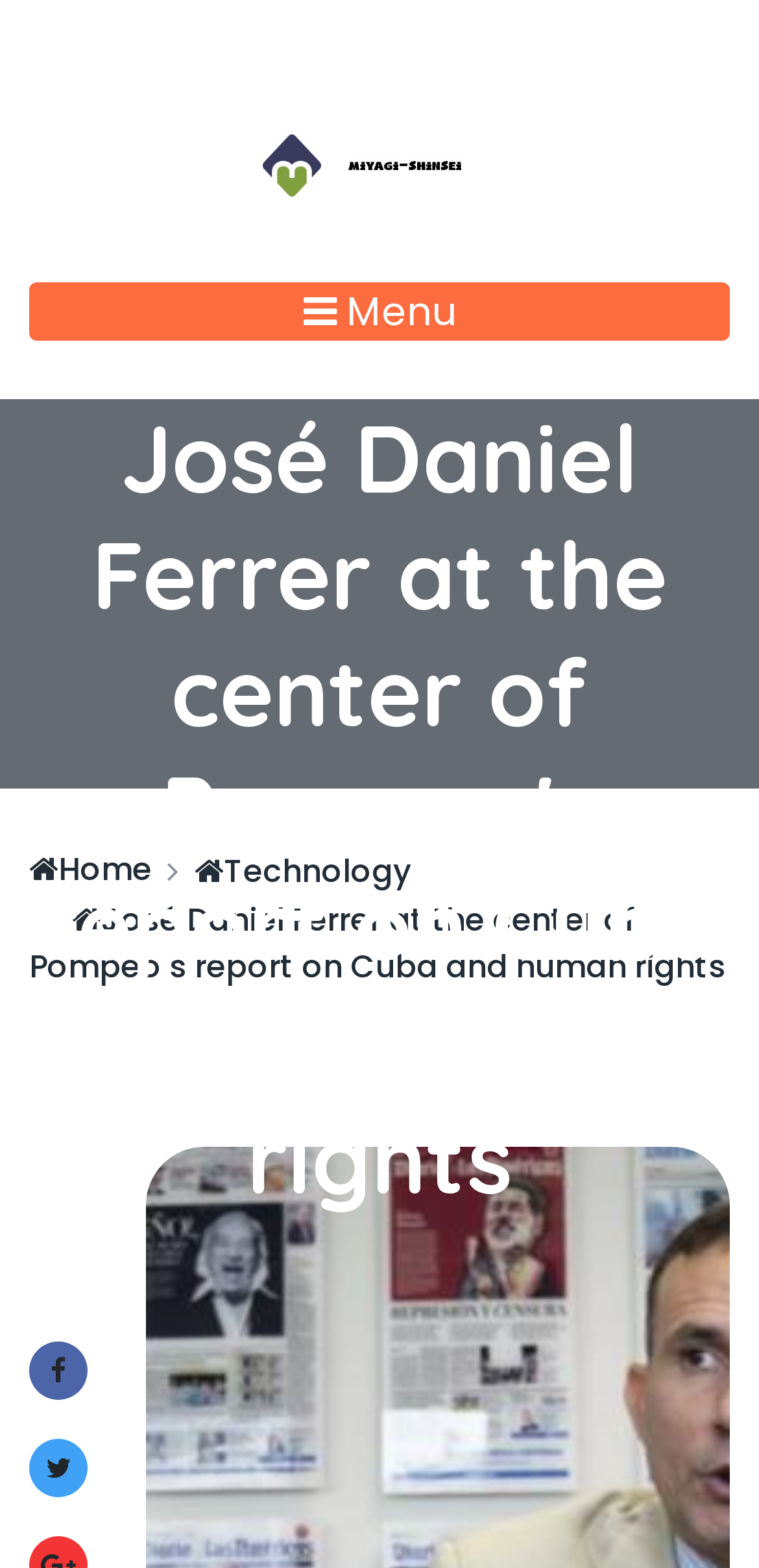Can you look at the image and give a comprehensive answer to the question:
How many links are in the breadcrumb navigation?

I counted the number of link elements within the navigation element with the role 'breadcrumb', and found two links with the text 'Home' and 'Technology'.